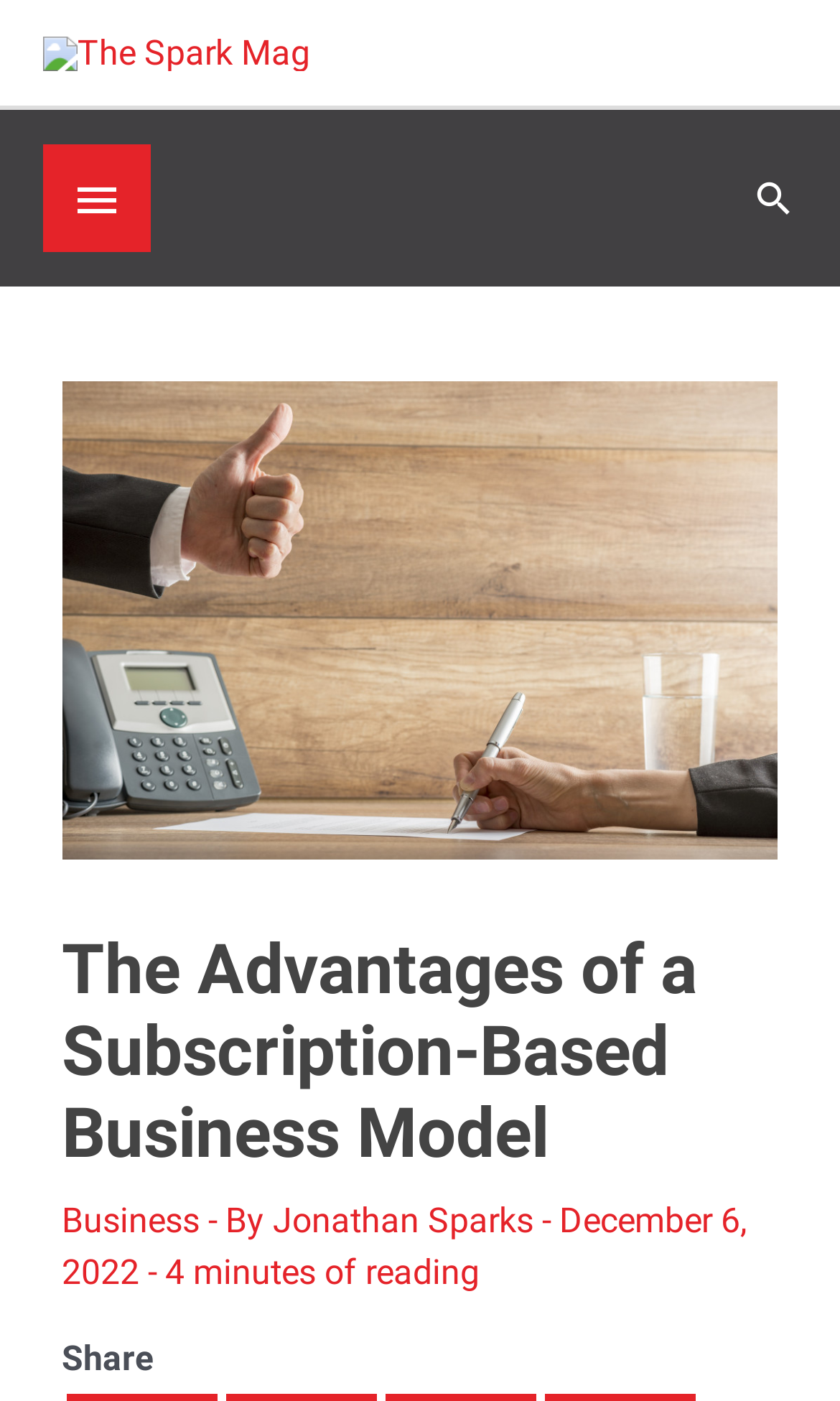What is the topic of the main article?
Look at the image and respond to the question as thoroughly as possible.

The main heading of the webpage is 'The Advantages of a Subscription-Based Business Model', which indicates that the topic of the main article is related to subscription-based business models.